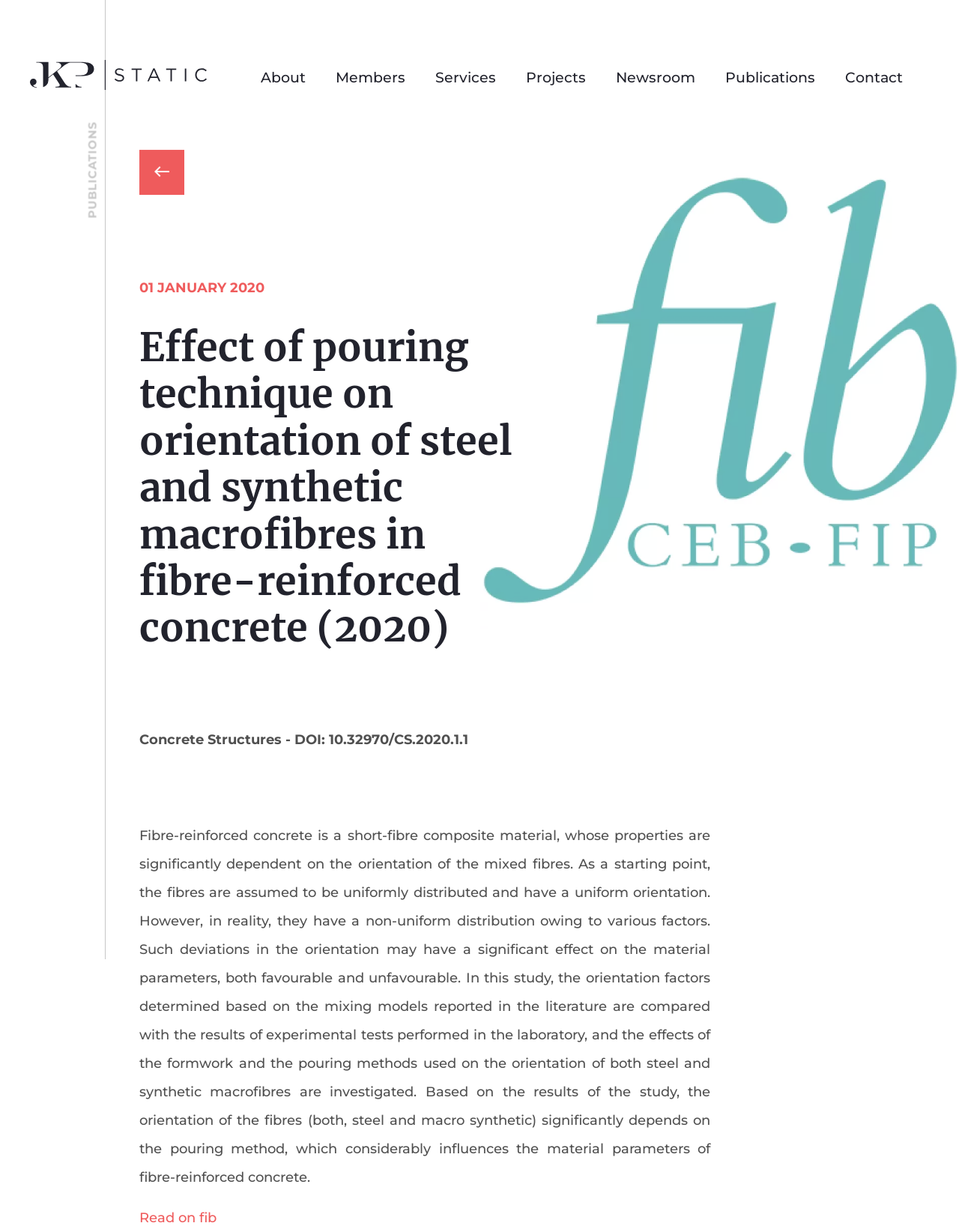Please provide the bounding box coordinates for the element that needs to be clicked to perform the following instruction: "Go to JKP Static homepage". The coordinates should be given as four float numbers between 0 and 1, i.e., [left, top, right, bottom].

[0.031, 0.053, 0.215, 0.067]